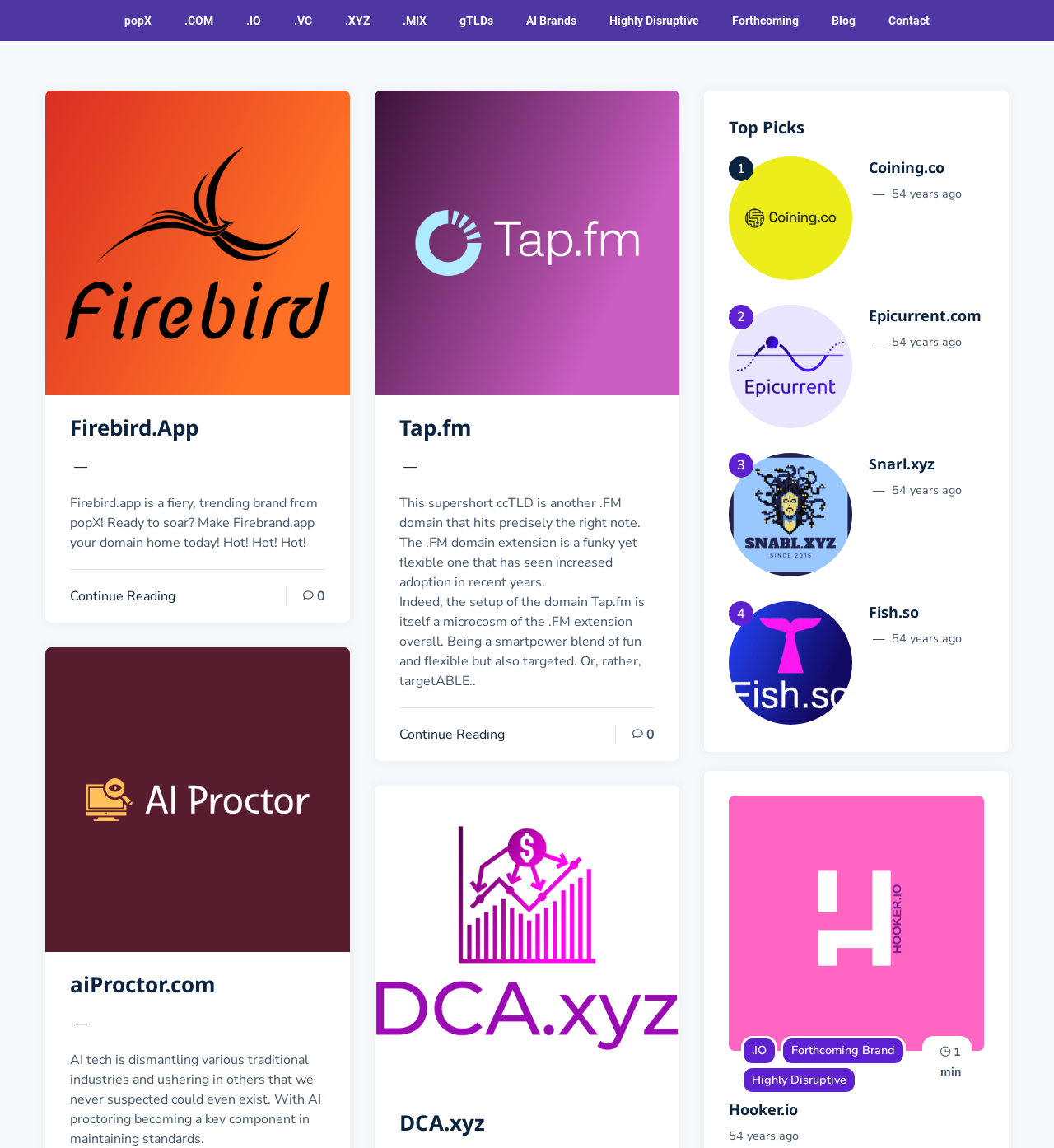Can you specify the bounding box coordinates for the region that should be clicked to fulfill this instruction: "Click on Firebird.App".

[0.066, 0.359, 0.309, 0.392]